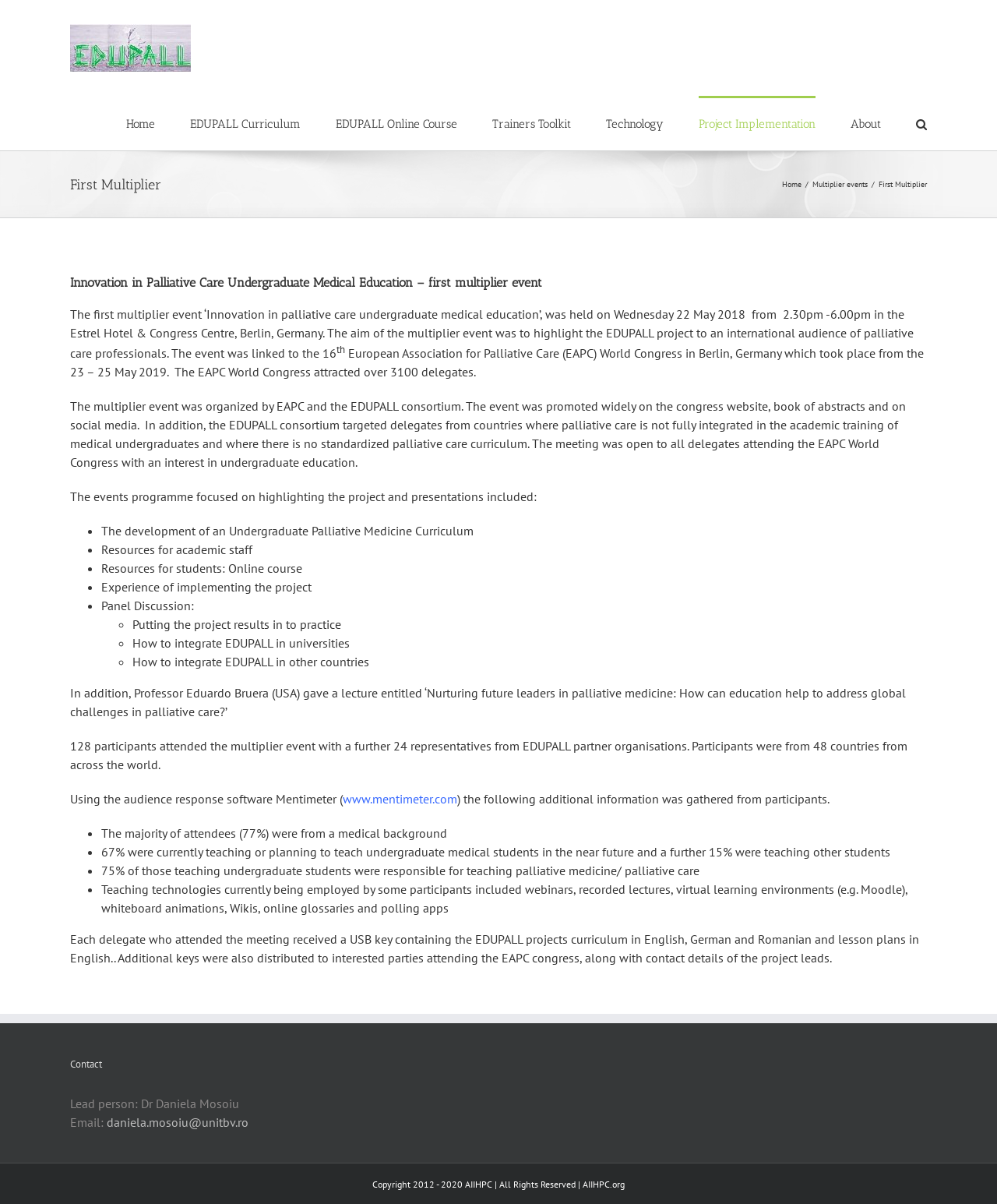Please determine the bounding box coordinates of the element's region to click in order to carry out the following instruction: "Contact Dr Daniela Mosoiu via email". The coordinates should be four float numbers between 0 and 1, i.e., [left, top, right, bottom].

[0.107, 0.925, 0.249, 0.938]